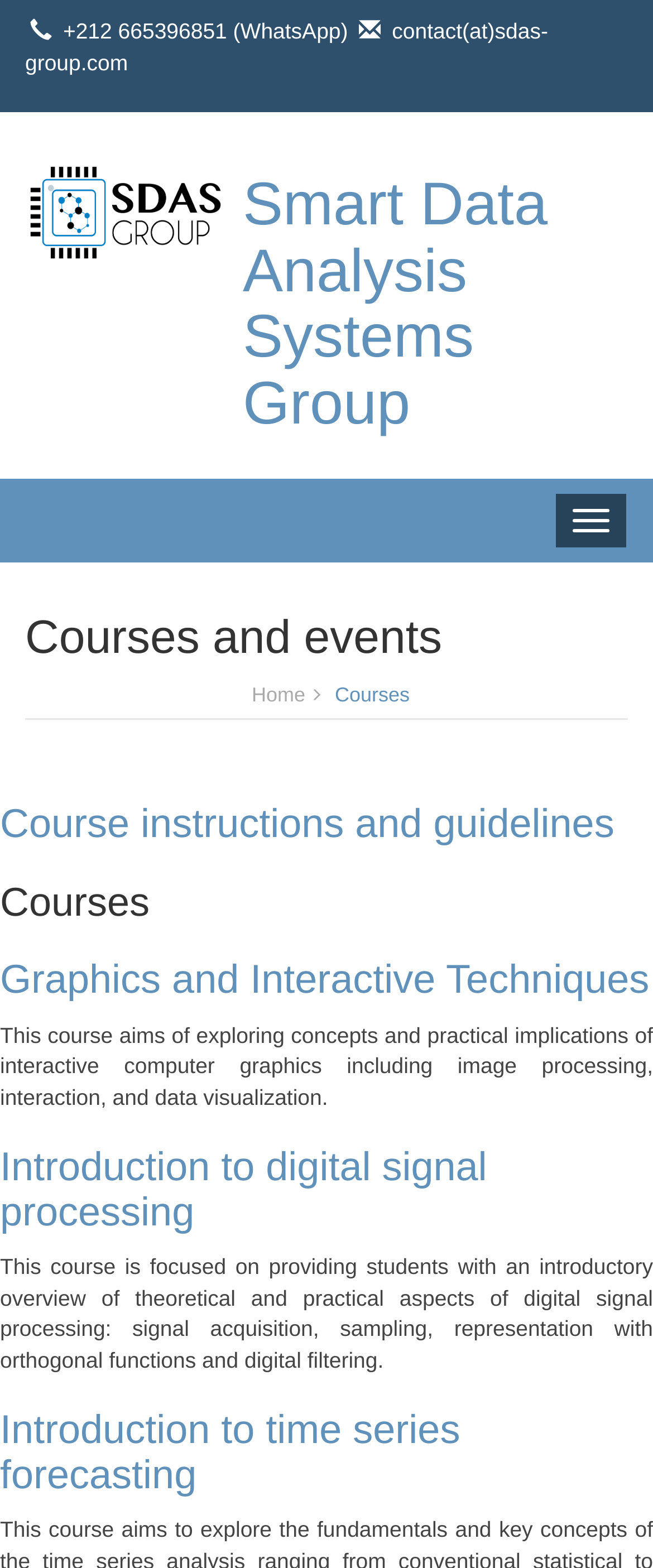What is the purpose of the 'Toggle navigation' button?
Provide a detailed and well-explained answer to the question.

The 'Toggle navigation' button is located at the top right of the webpage, and its purpose is to toggle the navigation menu, allowing users to access different parts of the website.